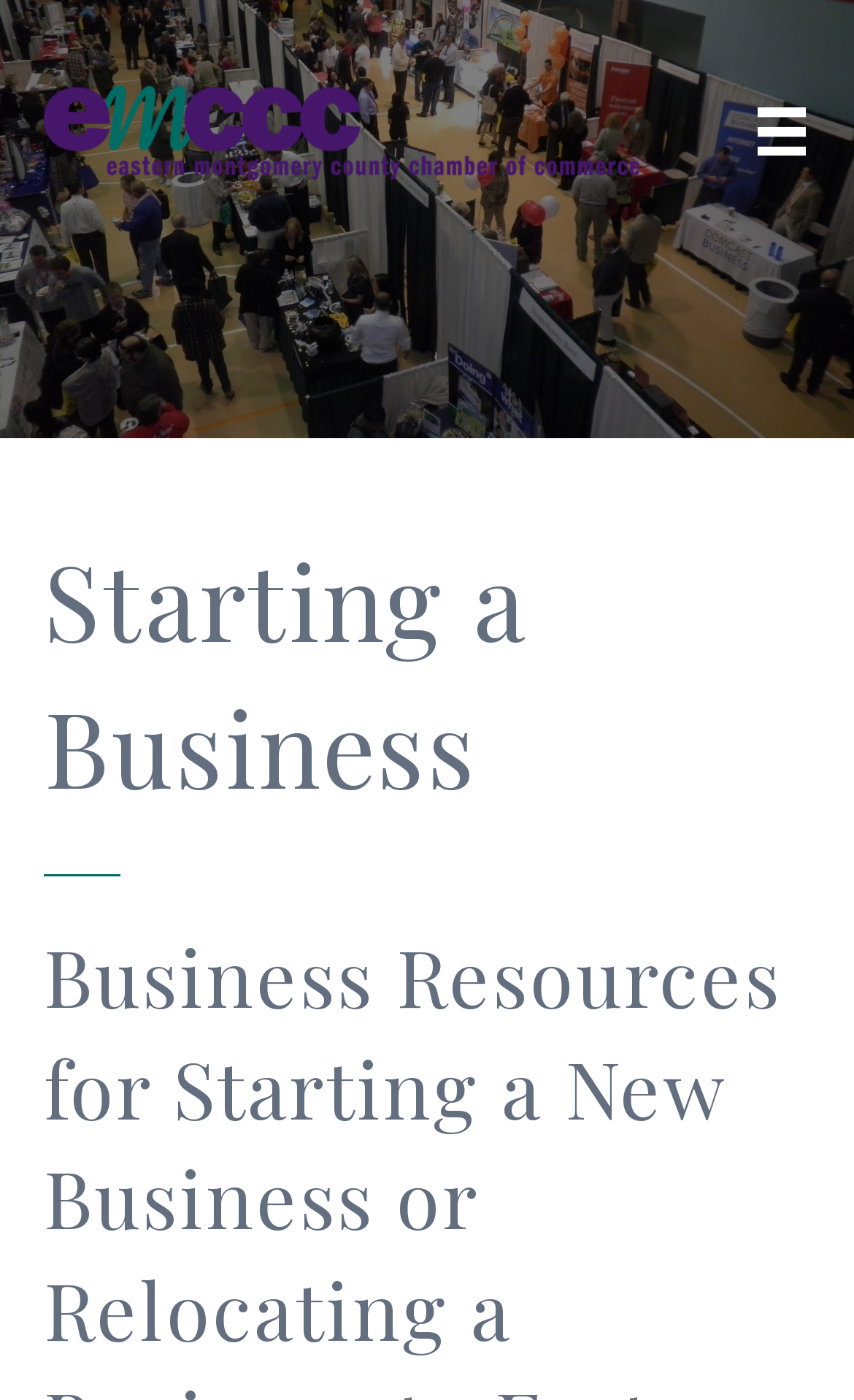Can you identify and provide the main heading of the webpage?

Starting a Business